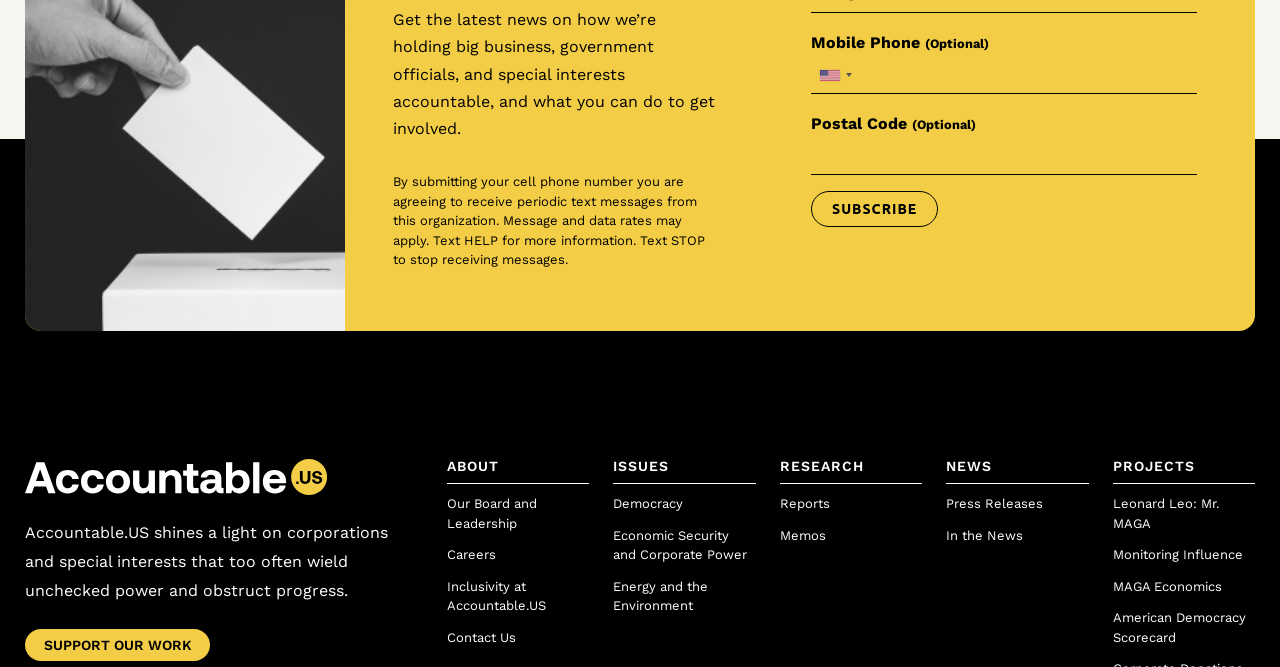Select the bounding box coordinates of the element I need to click to carry out the following instruction: "Support their work".

[0.02, 0.943, 0.164, 0.991]